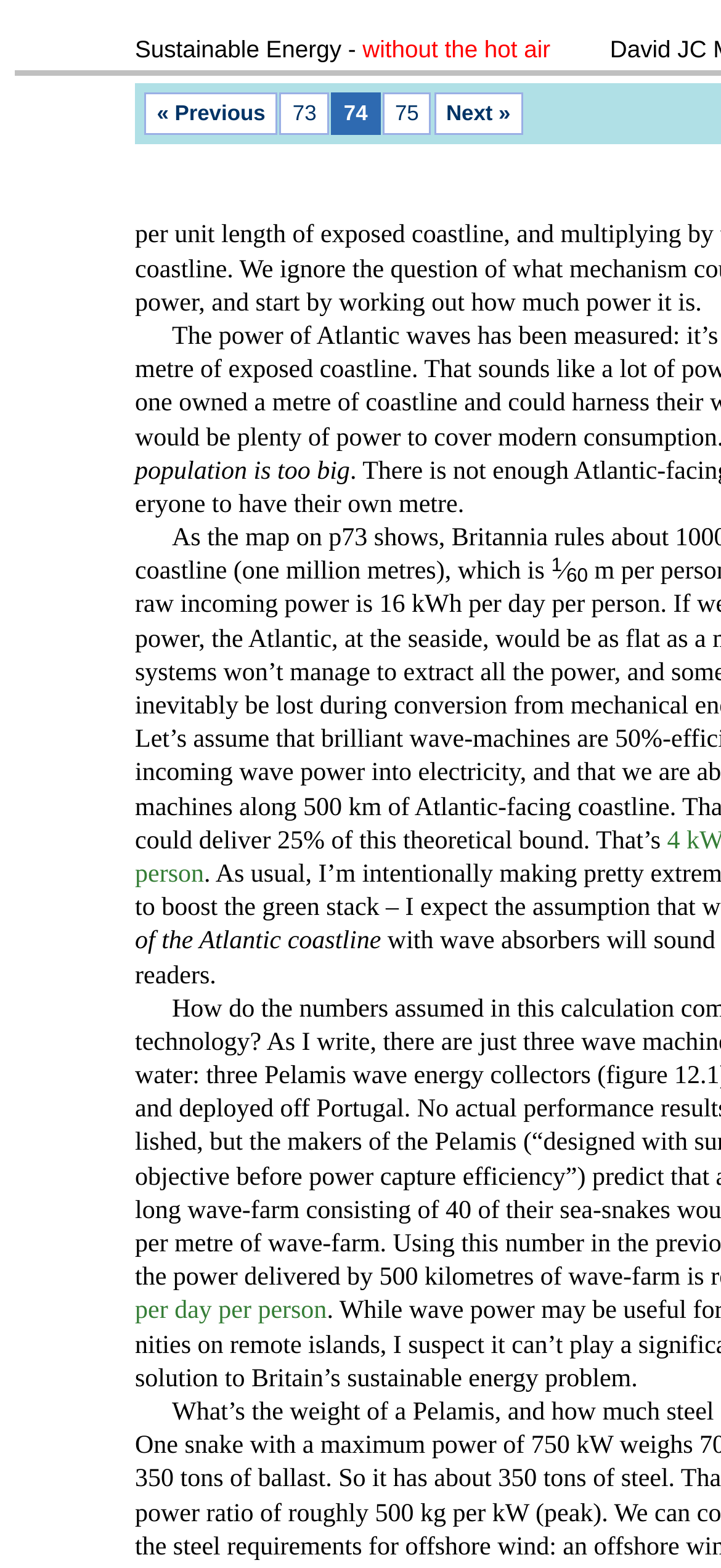What is the current page number?
Look at the screenshot and provide an in-depth answer.

I determined the current page number by looking at the StaticText element with the text '74' which is located at [0.477, 0.064, 0.51, 0.08]. This element is likely to be the page number indicator.